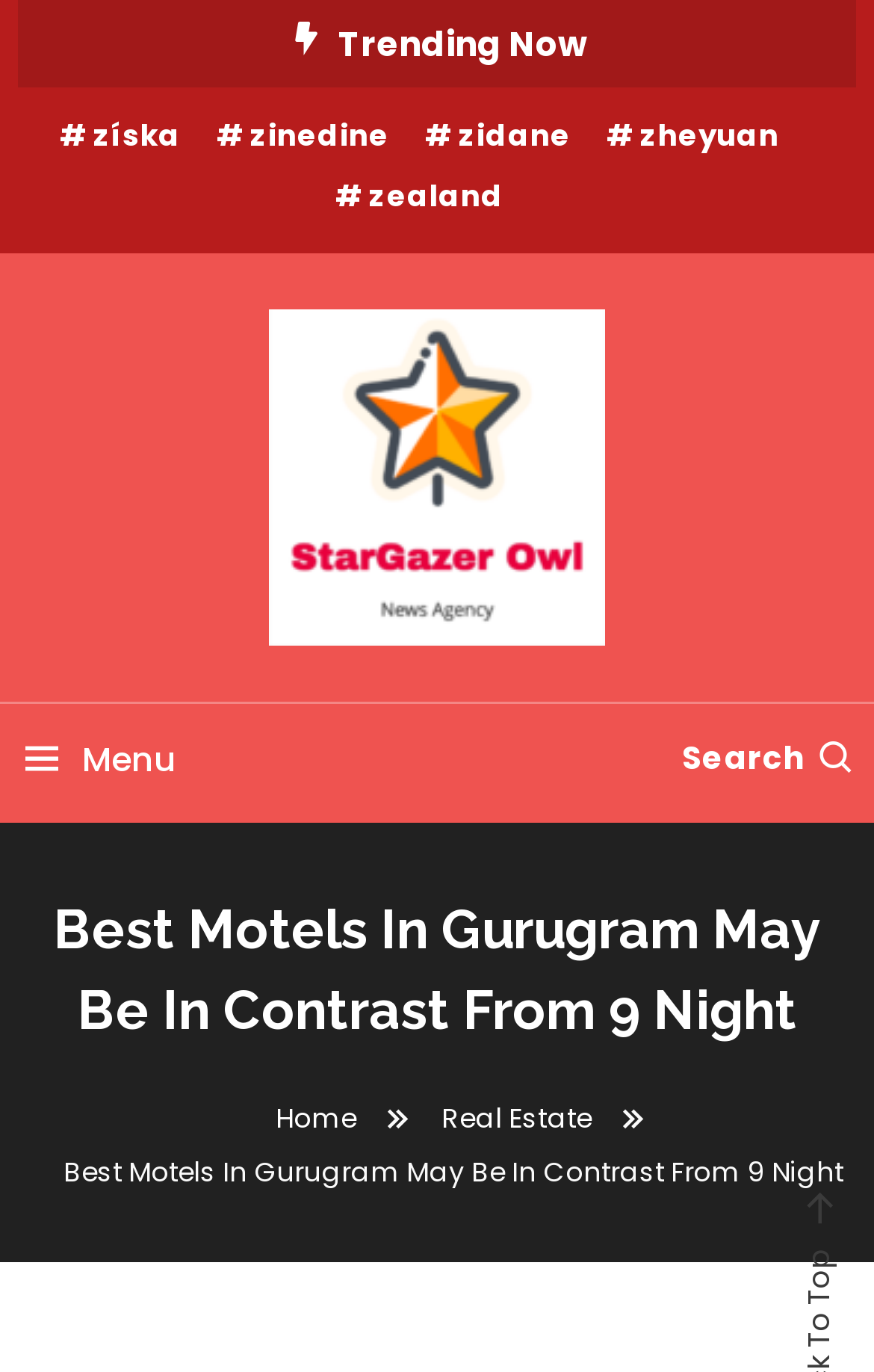Could you determine the bounding box coordinates of the clickable element to complete the instruction: "Search for something"? Provide the coordinates as four float numbers between 0 and 1, i.e., [left, top, right, bottom].

[0.78, 0.536, 0.98, 0.569]